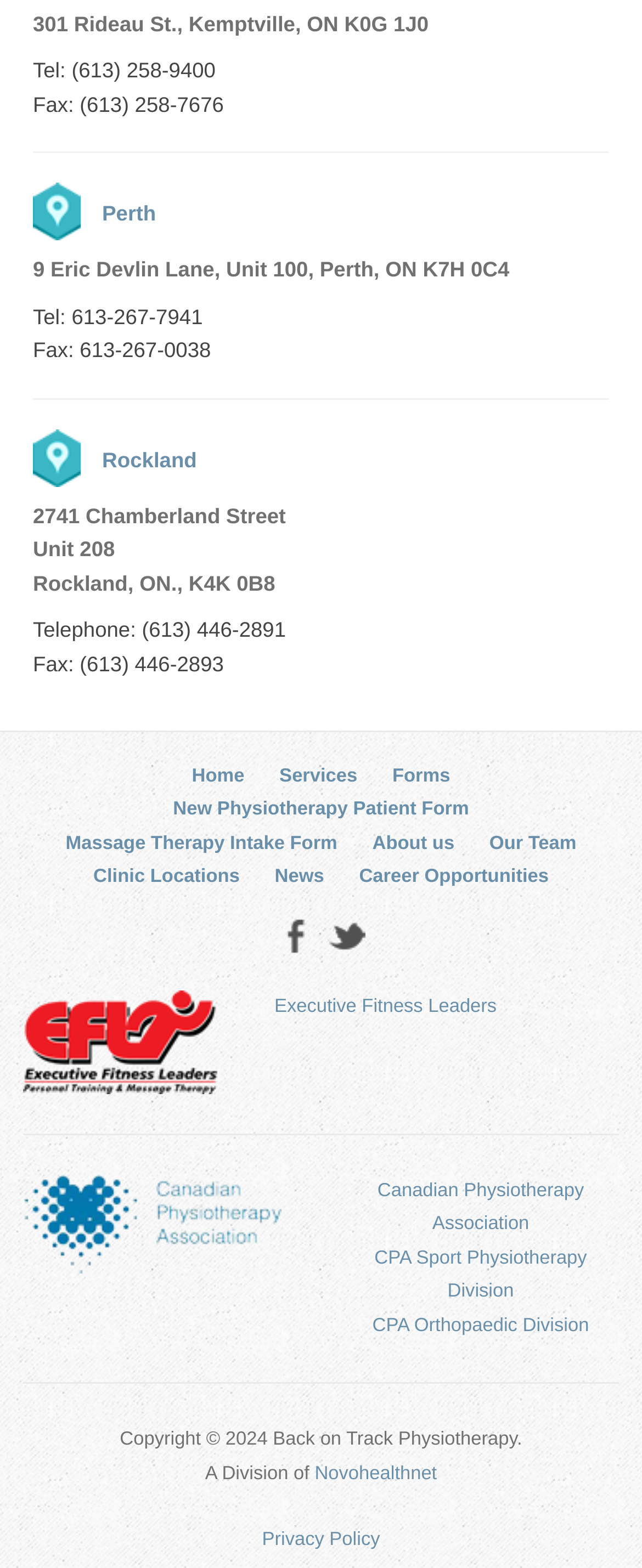What is the name of the organization that the clinic is a division of?
Based on the image, answer the question with a single word or brief phrase.

Novohealthnet